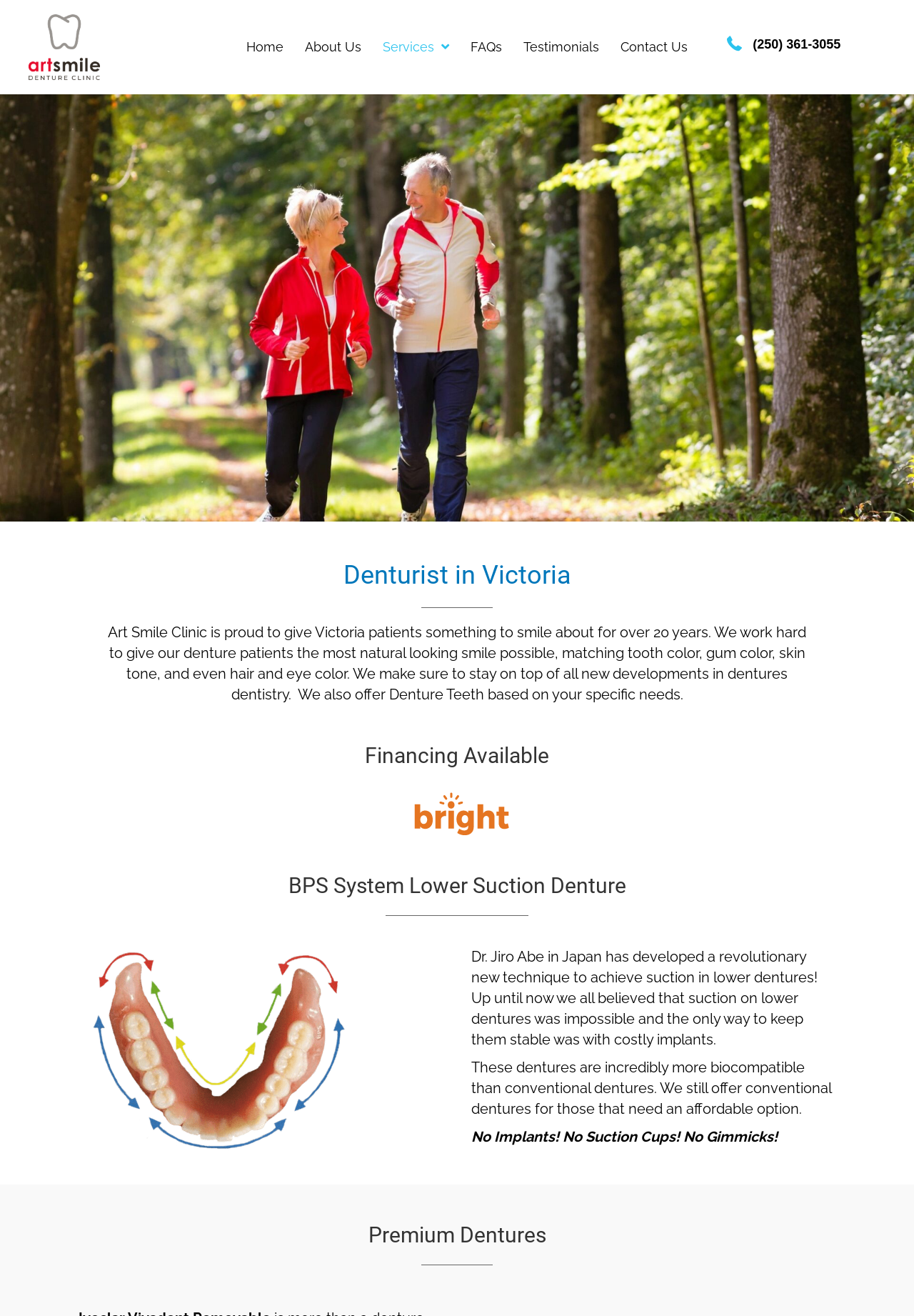Answer the following in one word or a short phrase: 
What is the name of the denturist mentioned on the webpage?

Dr. Jiro Abe